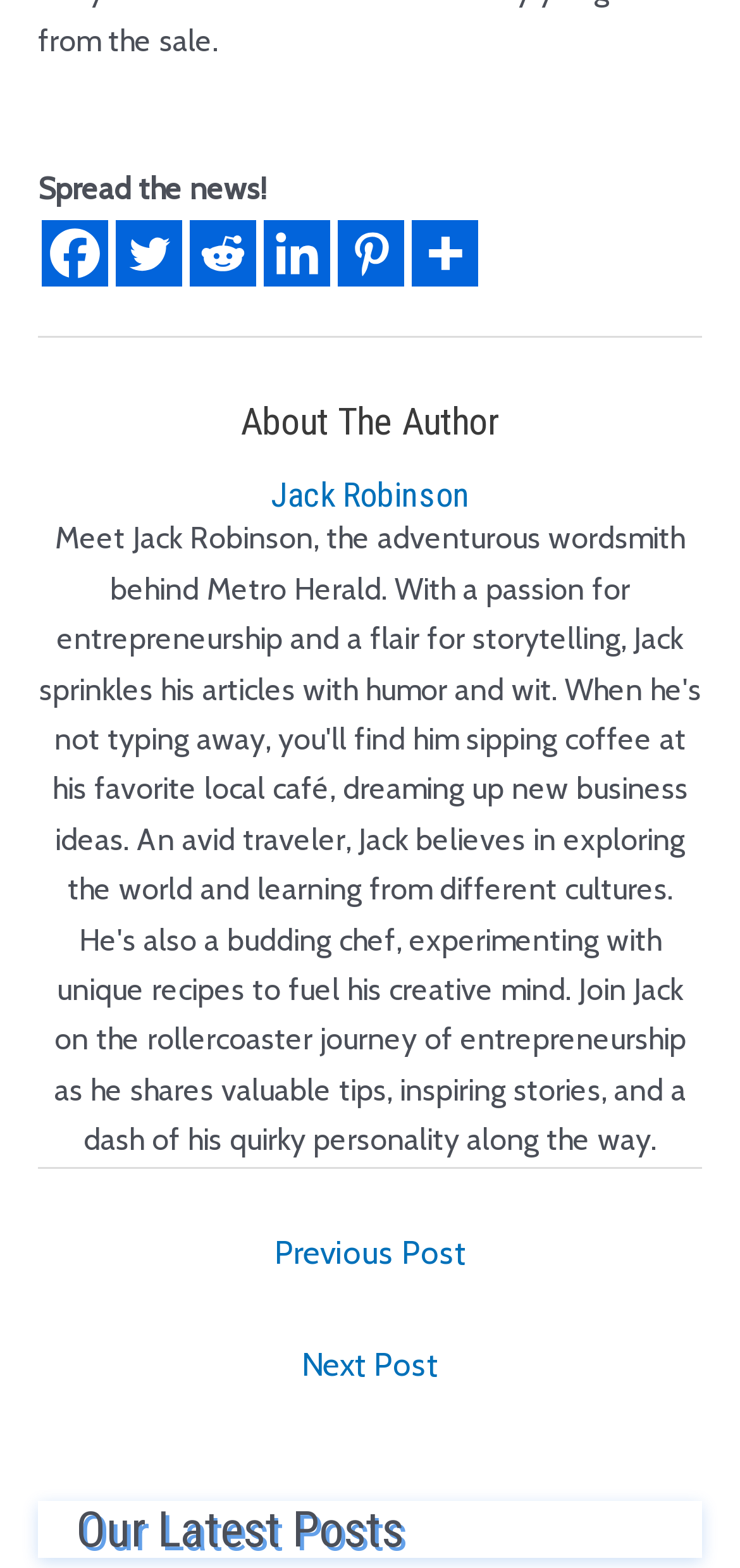Provide the bounding box coordinates of the area you need to click to execute the following instruction: "View our latest posts".

[0.103, 0.957, 0.897, 0.993]